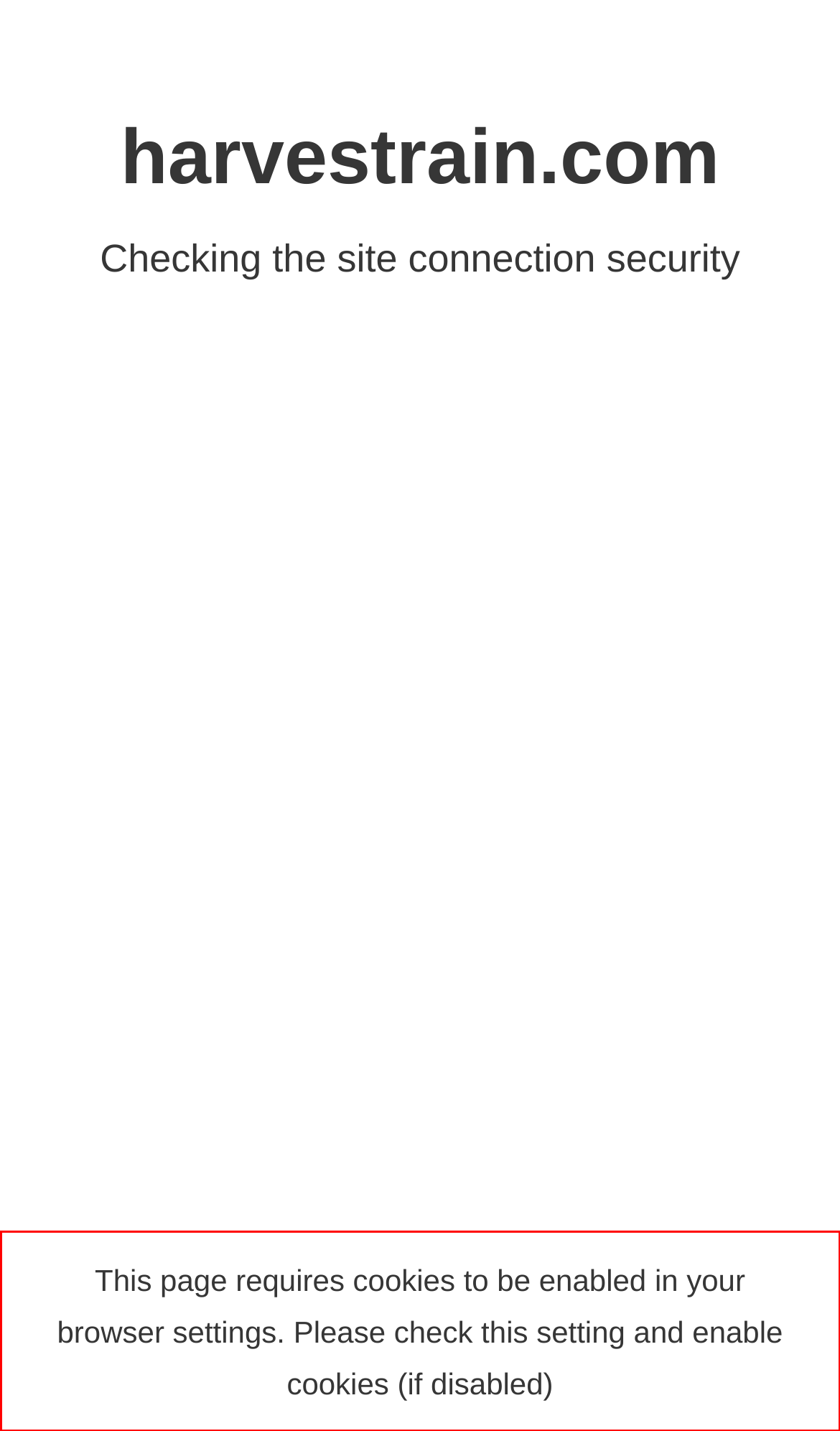Given a webpage screenshot, identify the text inside the red bounding box using OCR and extract it.

This page requires cookies to be enabled in your browser settings. Please check this setting and enable cookies (if disabled)